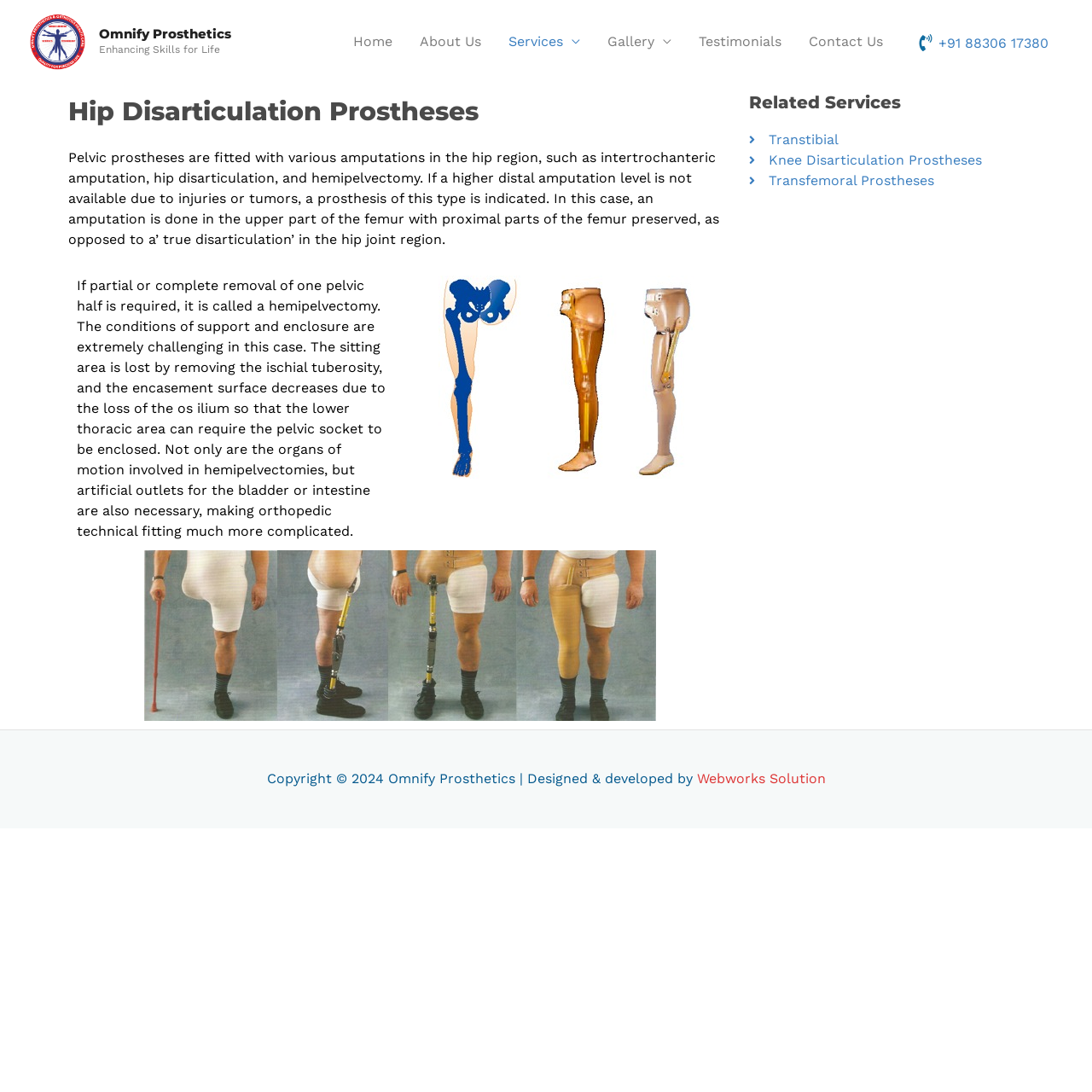Locate the bounding box coordinates of the clickable area to execute the instruction: "Learn about Hip Disarticulation Prostheses". Provide the coordinates as four float numbers between 0 and 1, represented as [left, top, right, bottom].

[0.062, 0.084, 0.67, 0.119]